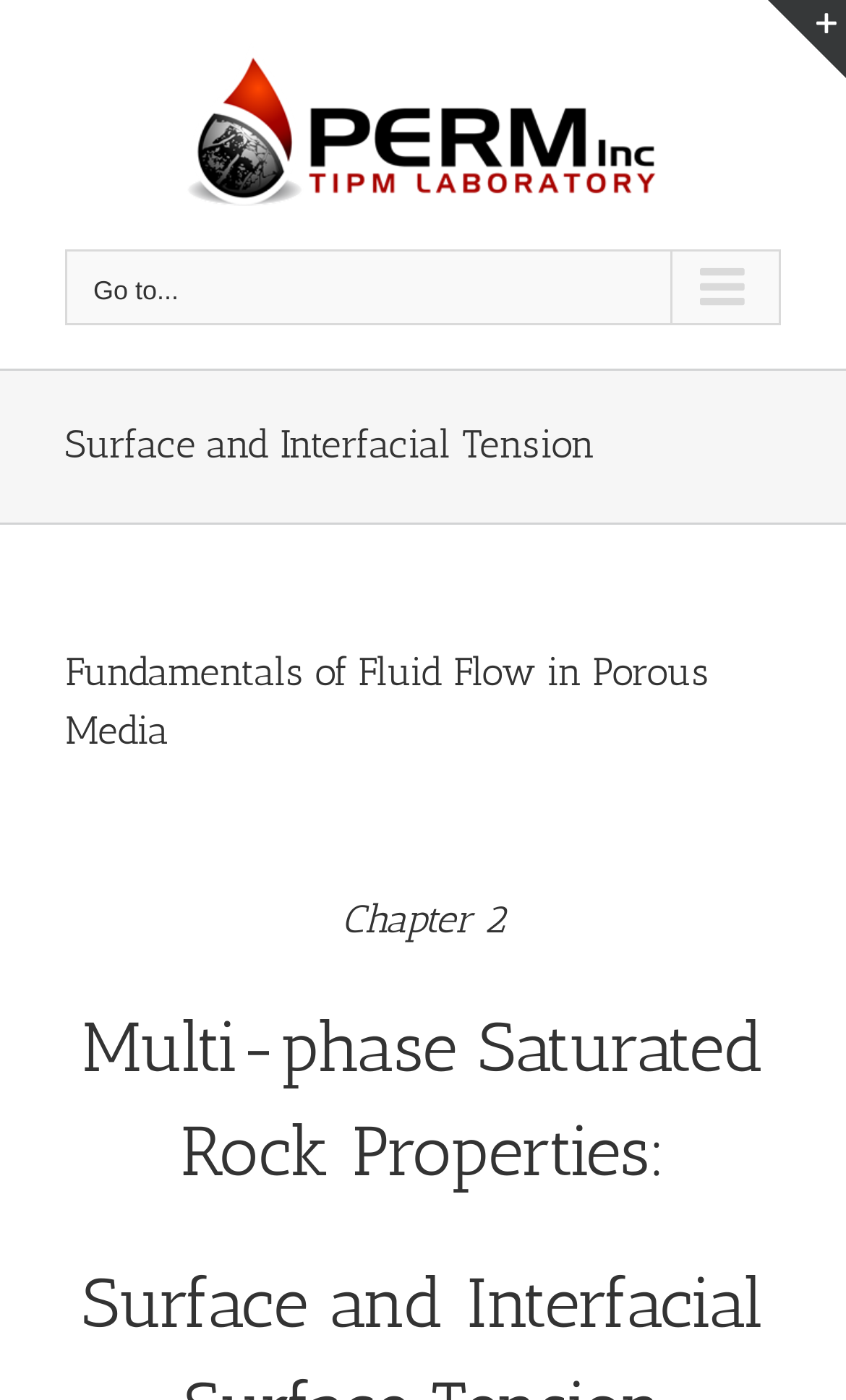Please extract and provide the main headline of the webpage.

Surface and Interfacial Tension